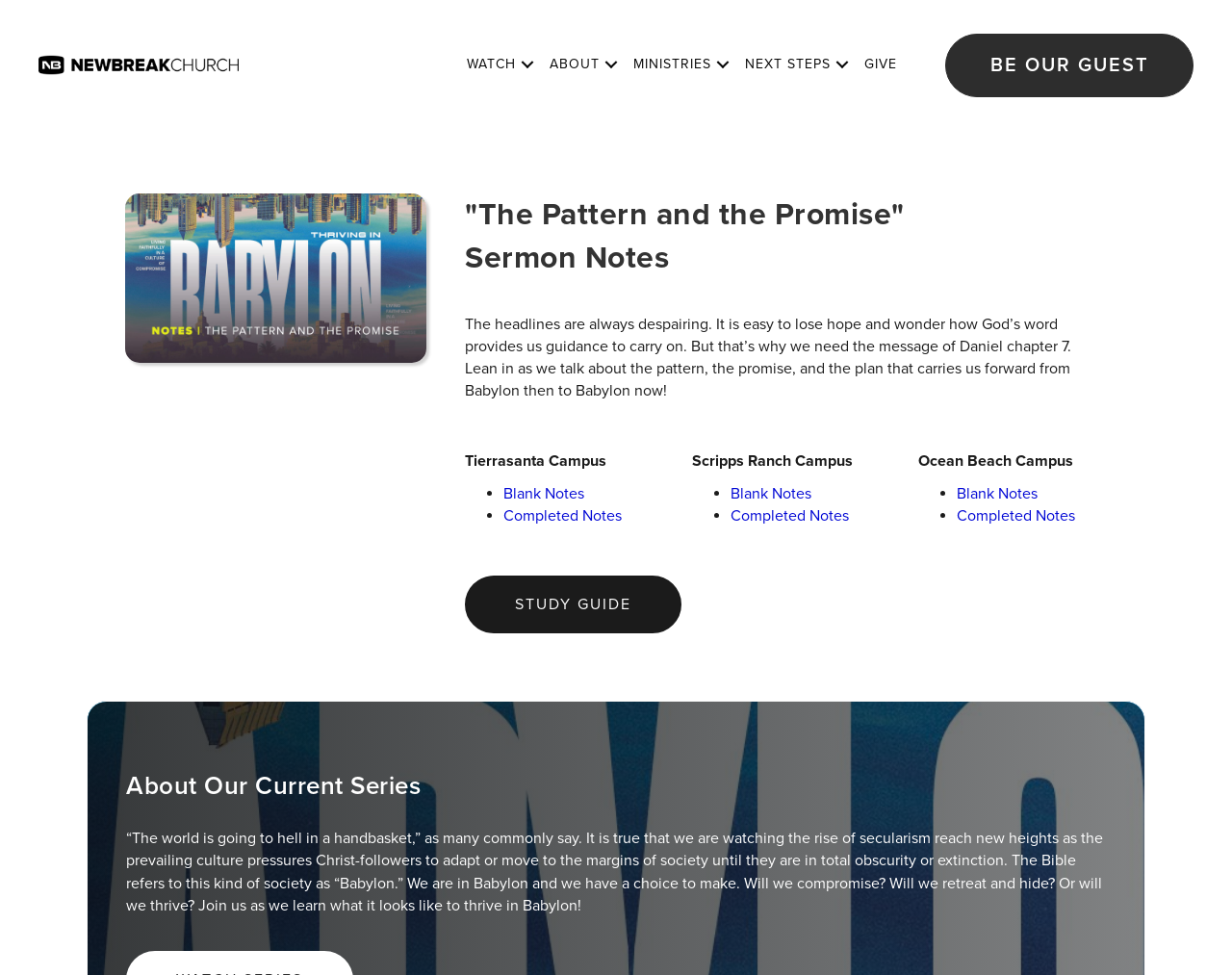Please find the bounding box coordinates for the clickable element needed to perform this instruction: "Click the 'Home' link".

None